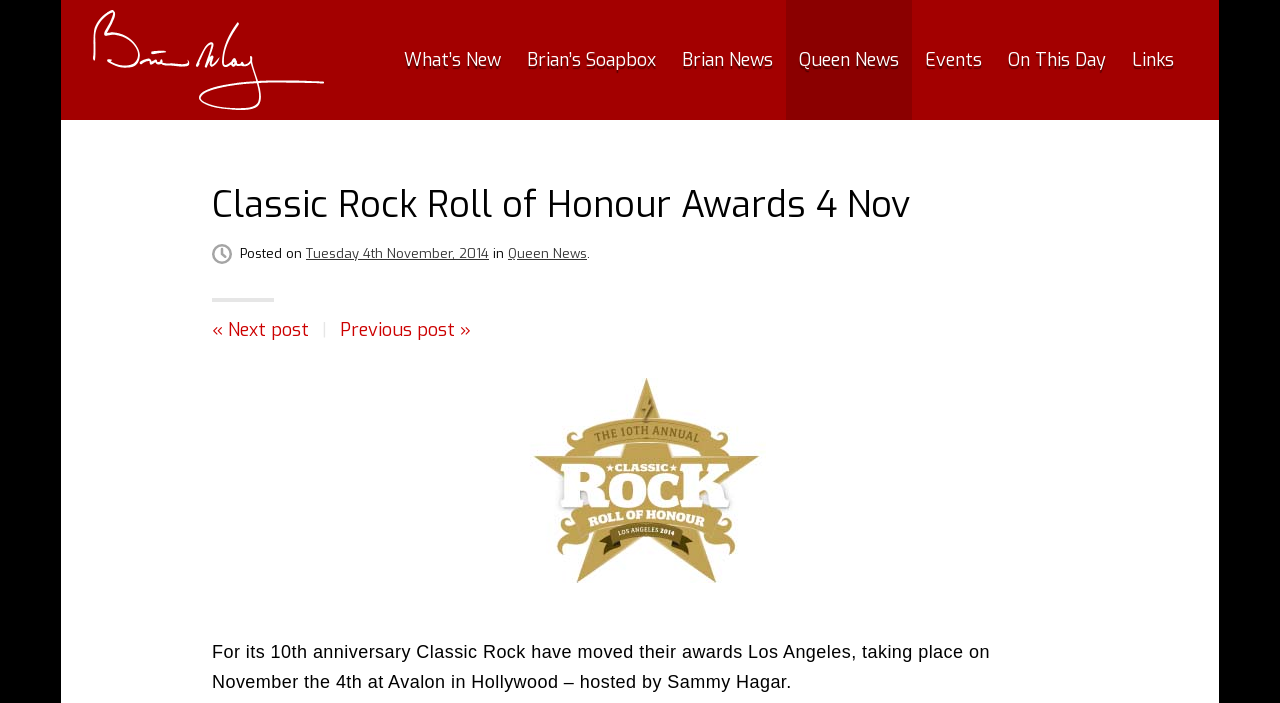Detail the webpage's structure and highlights in your description.

The webpage is about the Classic Rock Roll of Honour Awards, specifically the 2014 event. At the top left, there is a link to skip to the content. Next to it, there is a link to the website's homepage, brianmay.com. 

On the top navigation bar, there are several links to different sections of the website, including "What's New", "Brian's Soapbox", "Brian News", "Queen News", "Events", "On This Day", and "Links". 

Below the navigation bar, there is a header section with a heading that reads "Classic Rock Roll of Honour Awards 4 Nov". Underneath, there is a post with a timestamp of Tuesday, 4th November, 2014, categorized under "Queen News". The post contains a brief description of the event, stating that Classic Rock has moved their awards to Los Angeles, taking place on November 4th at Avalon in Hollywood, hosted by Sammy Hagar.

To the right of the post, there is an image related to the Classic Rock Roll of Honour Awards 2014. At the bottom of the post, there are links to navigate to the next or previous post.